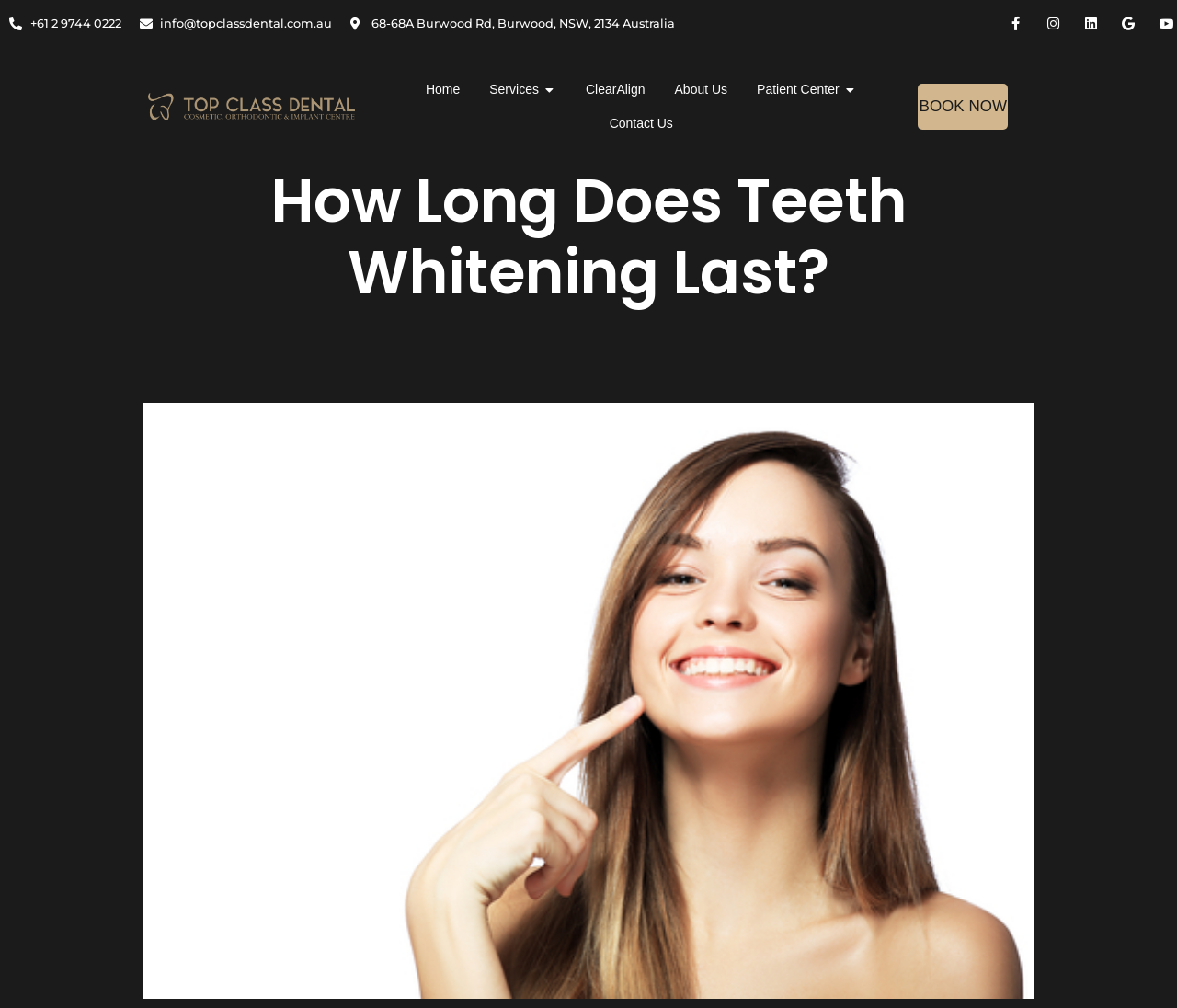Answer the question with a brief word or phrase:
How many social media links are available?

4